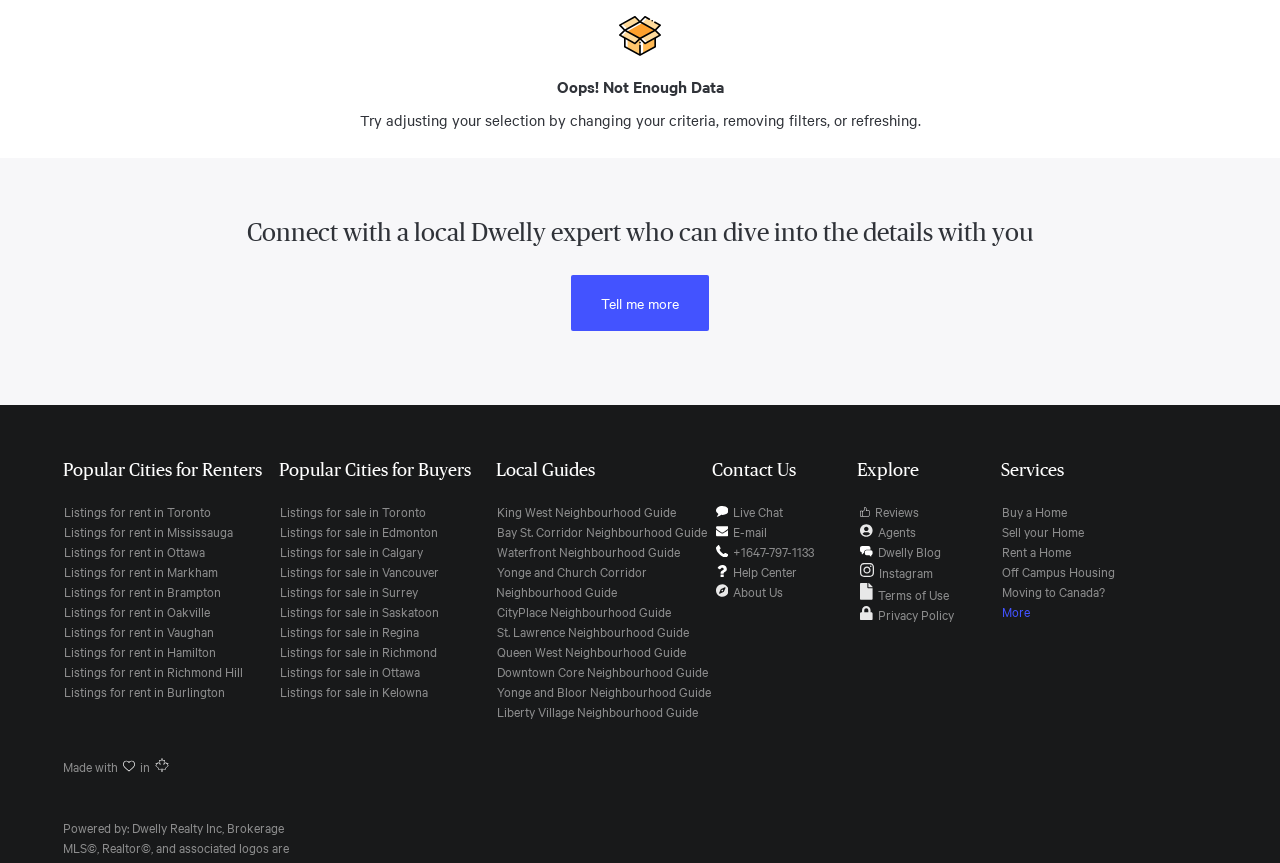Given the element description: "Tell me more", predict the bounding box coordinates of this UI element. The coordinates must be four float numbers between 0 and 1, given as [left, top, right, bottom].

[0.446, 0.319, 0.554, 0.384]